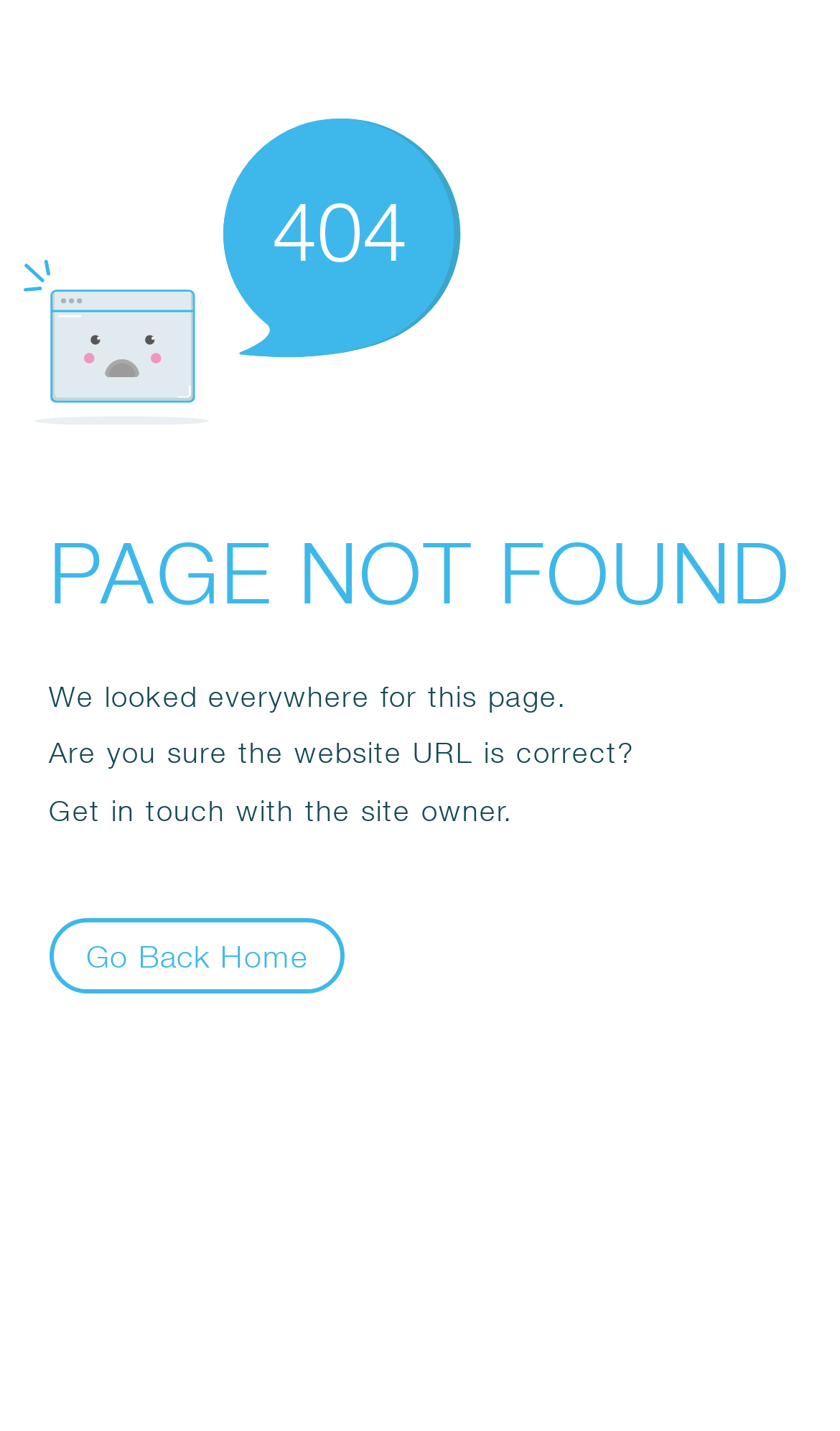What is the available button?
Answer the question with a detailed explanation, including all necessary information.

The available button is 'Go Back Home', which is a direct child of the Root Element 'Error', and its bounding box coordinates indicate it is located at the bottom of the page.